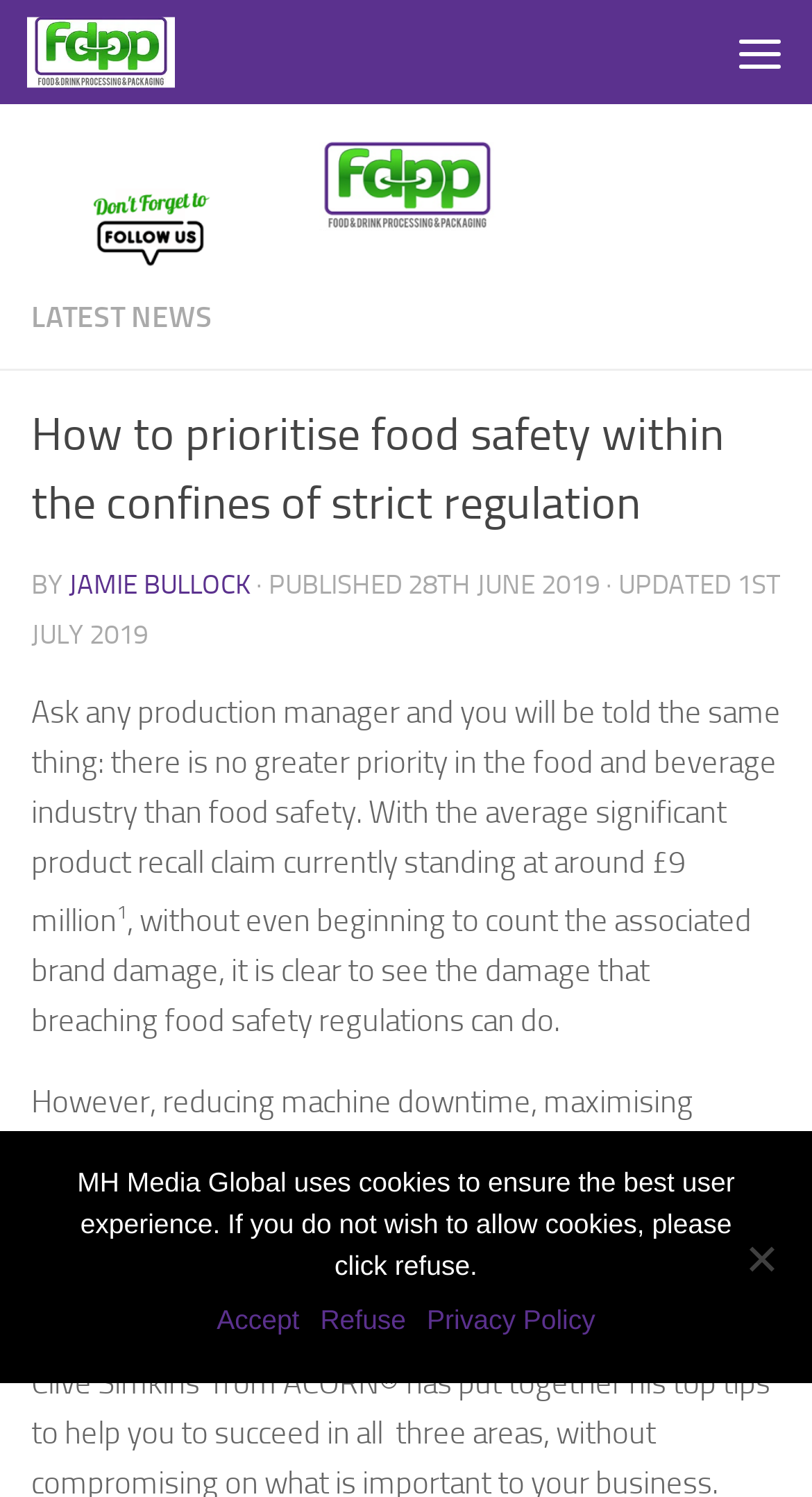Respond with a single word or phrase to the following question: When was the article published?

28TH JUNE 2019